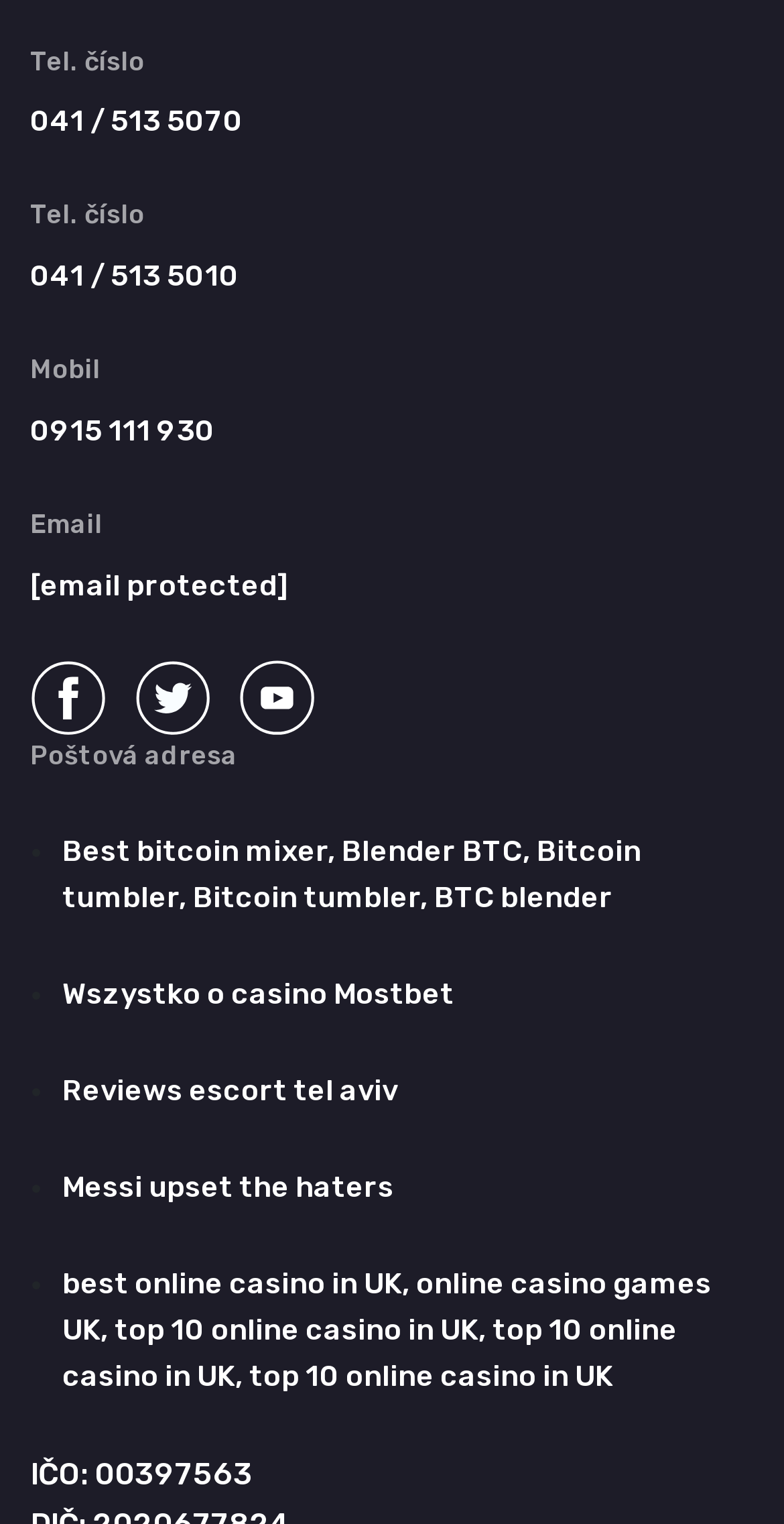Provide the bounding box coordinates of the HTML element this sentence describes: "[email protected]".

[0.038, 0.37, 0.962, 0.4]